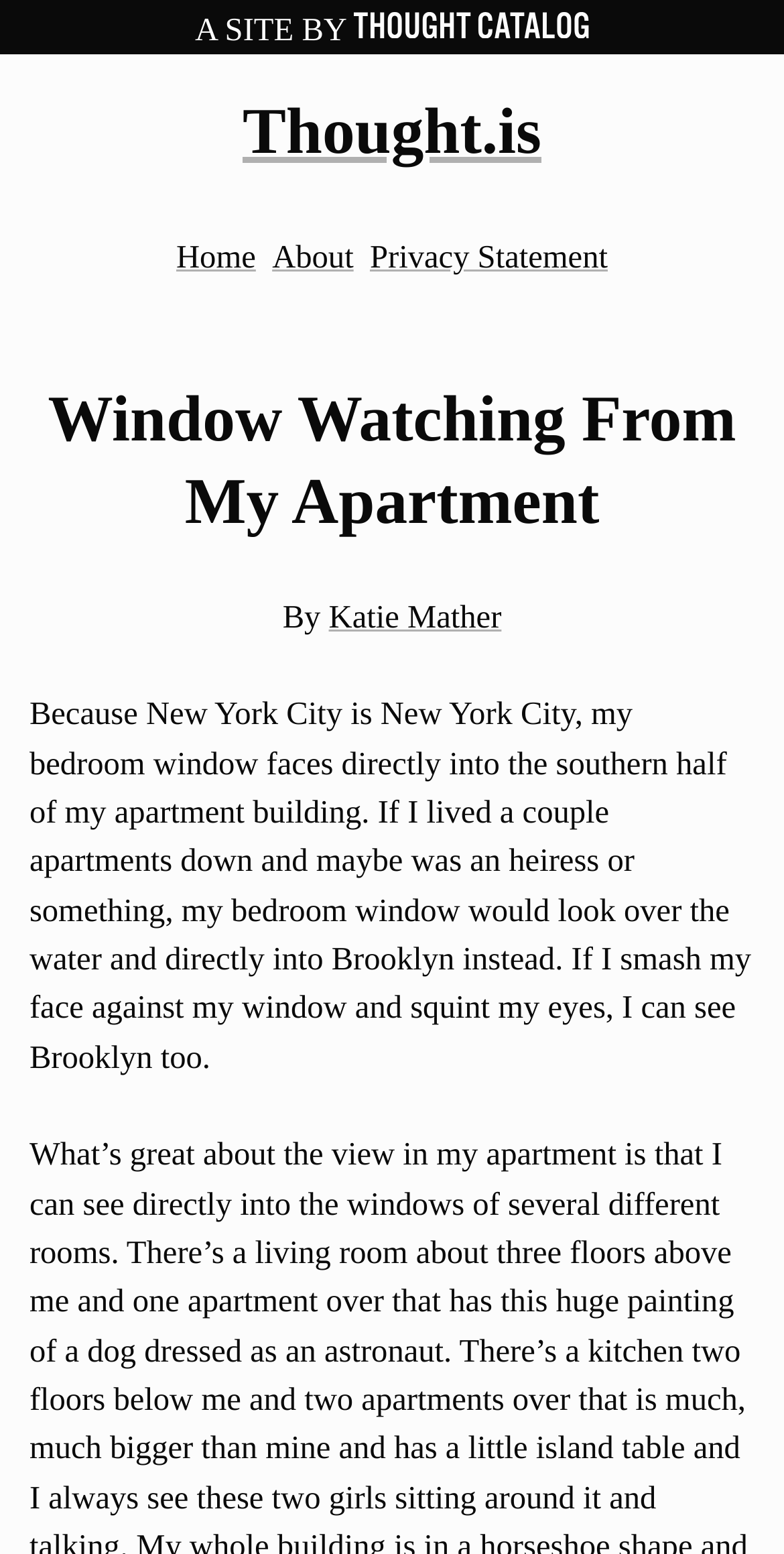Please find and report the primary heading text from the webpage.

Window Watching From My Apartment